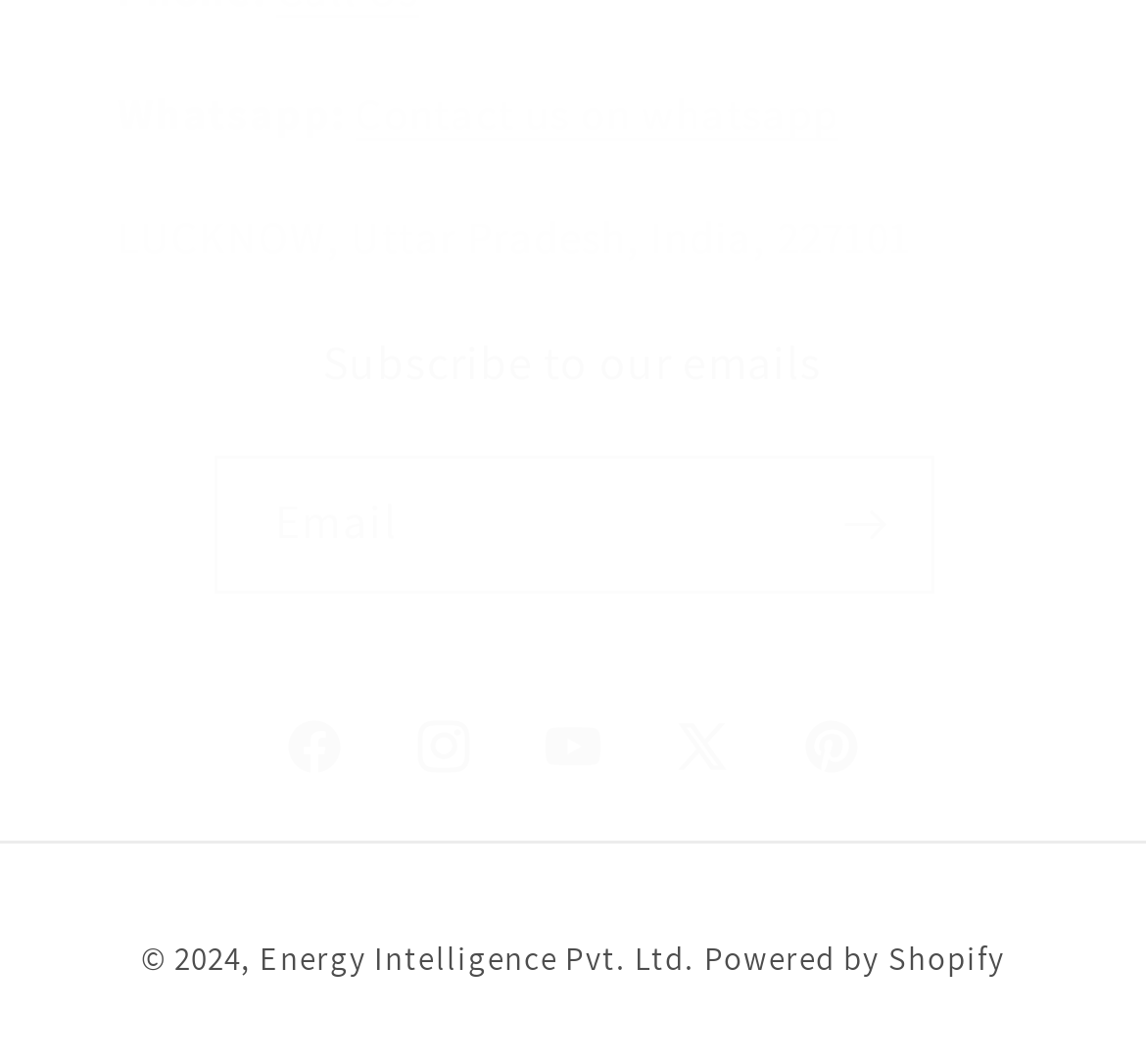What is the purpose of the textbox?
Use the information from the screenshot to give a comprehensive response to the question.

I found the purpose of the textbox by looking at the label 'Email' associated with the textbox element, which indicates that it is used to input an email address.